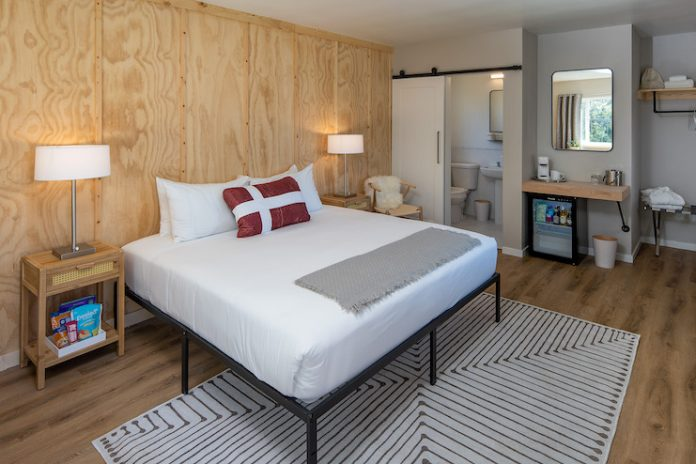What type of door leads to the bathroom area?
Give a single word or phrase as your answer by examining the image.

Sliding barn door